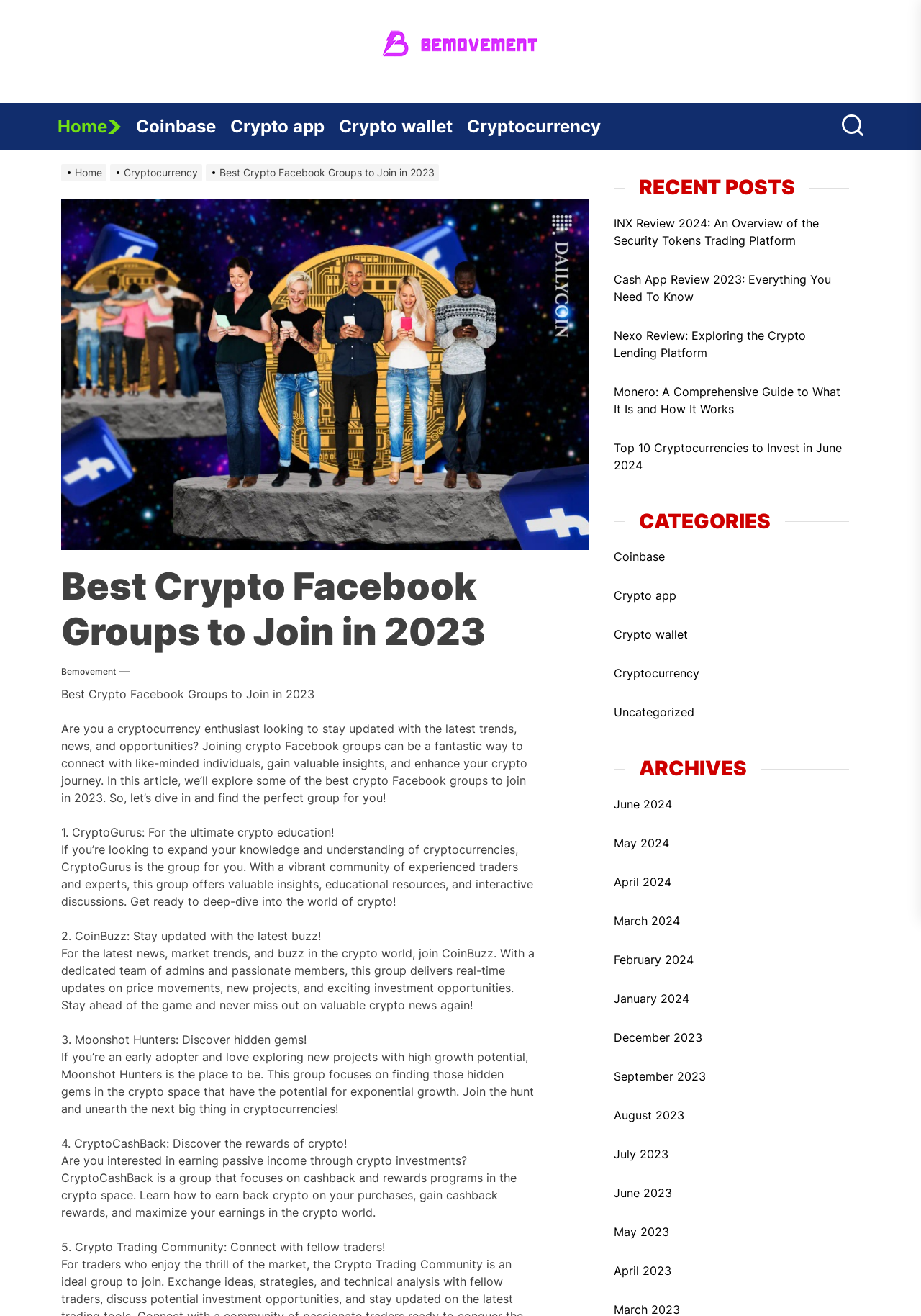What is the focus of the Moonshot Hunters group?
Give a detailed explanation using the information visible in the image.

According to the webpage, the Moonshot Hunters group focuses on finding those hidden gems in the crypto space that have the potential for exponential growth, making it a great resource for early adopters and those interested in exploring new projects.